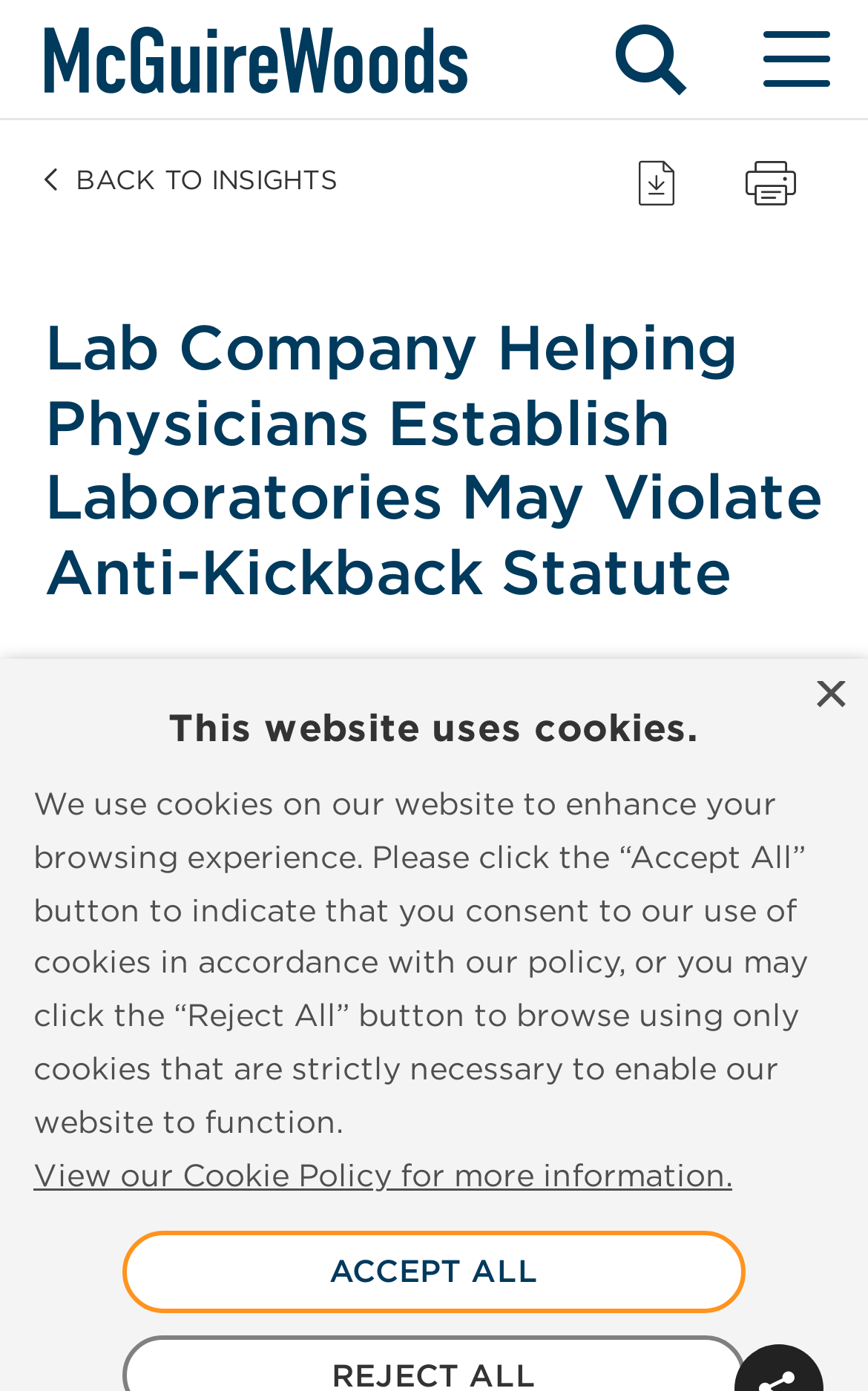What is the date of the article?
Using the information presented in the image, please offer a detailed response to the question.

The date of the article is obtained from the subheading below the main heading, which is 'July 3, 2013'.